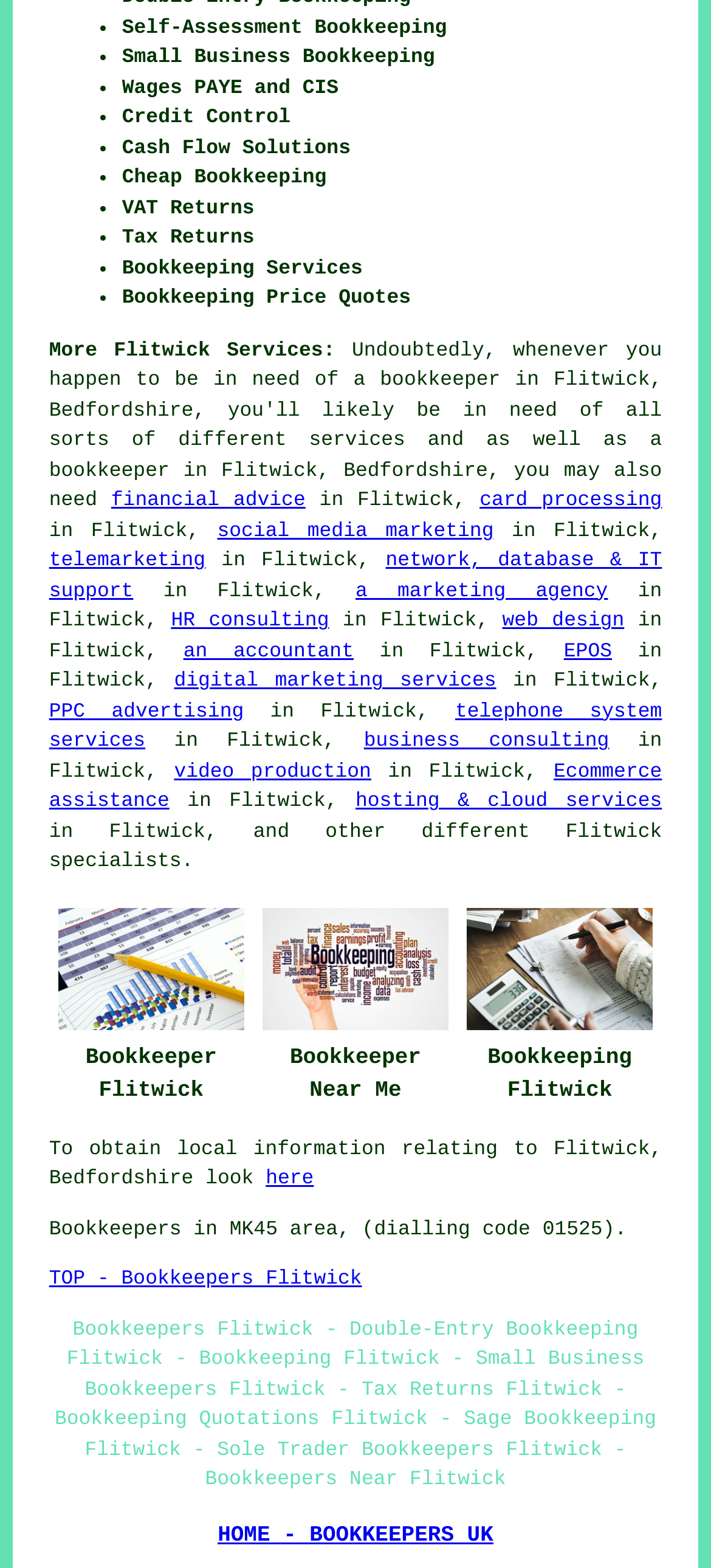Give a succinct answer to this question in a single word or phrase: 
What is the purpose of the 'More Flitwick Services' section?

To provide additional services